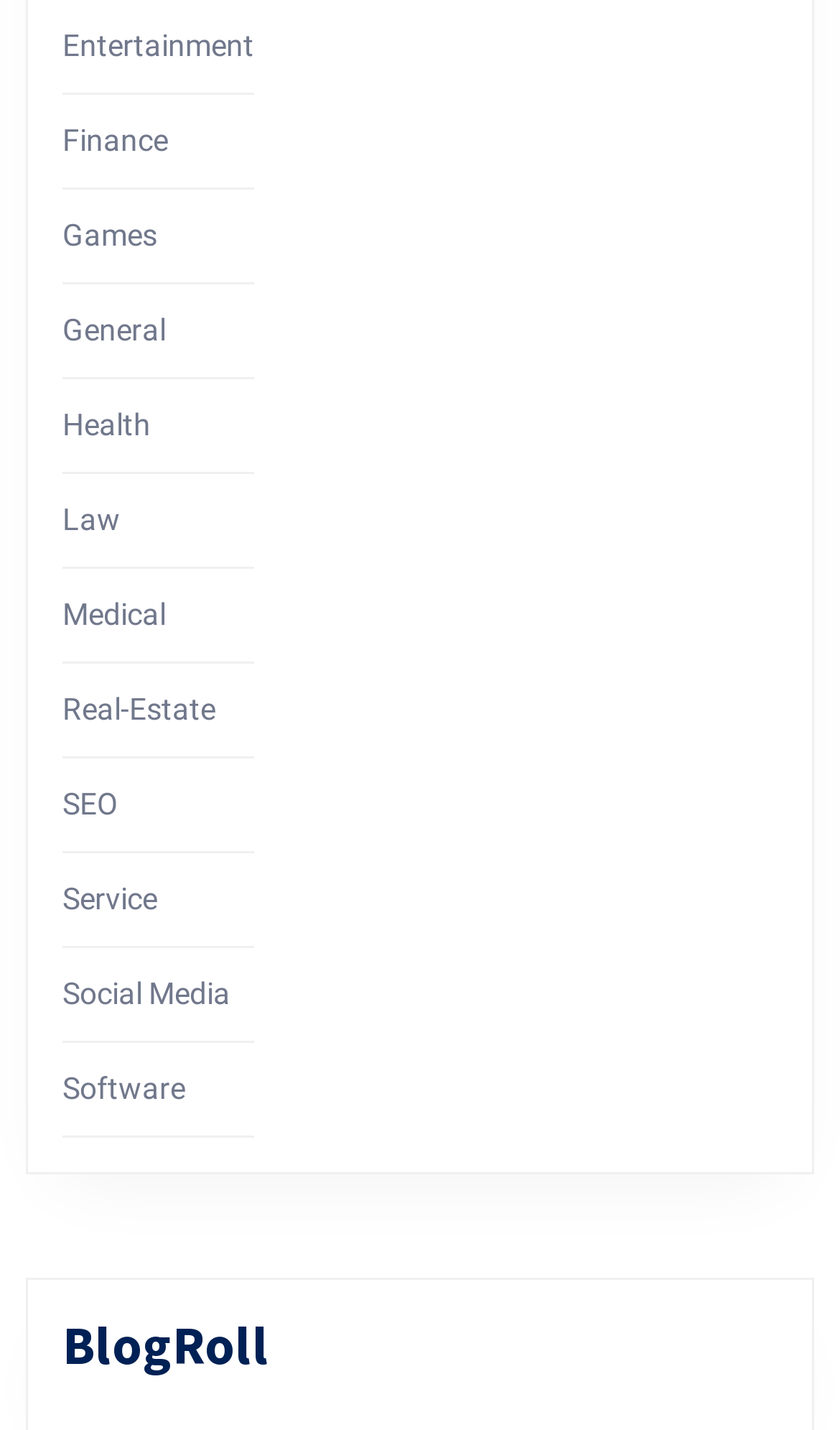Can you provide the bounding box coordinates for the element that should be clicked to implement the instruction: "Visit the BlogRoll page"?

[0.074, 0.919, 0.926, 0.964]